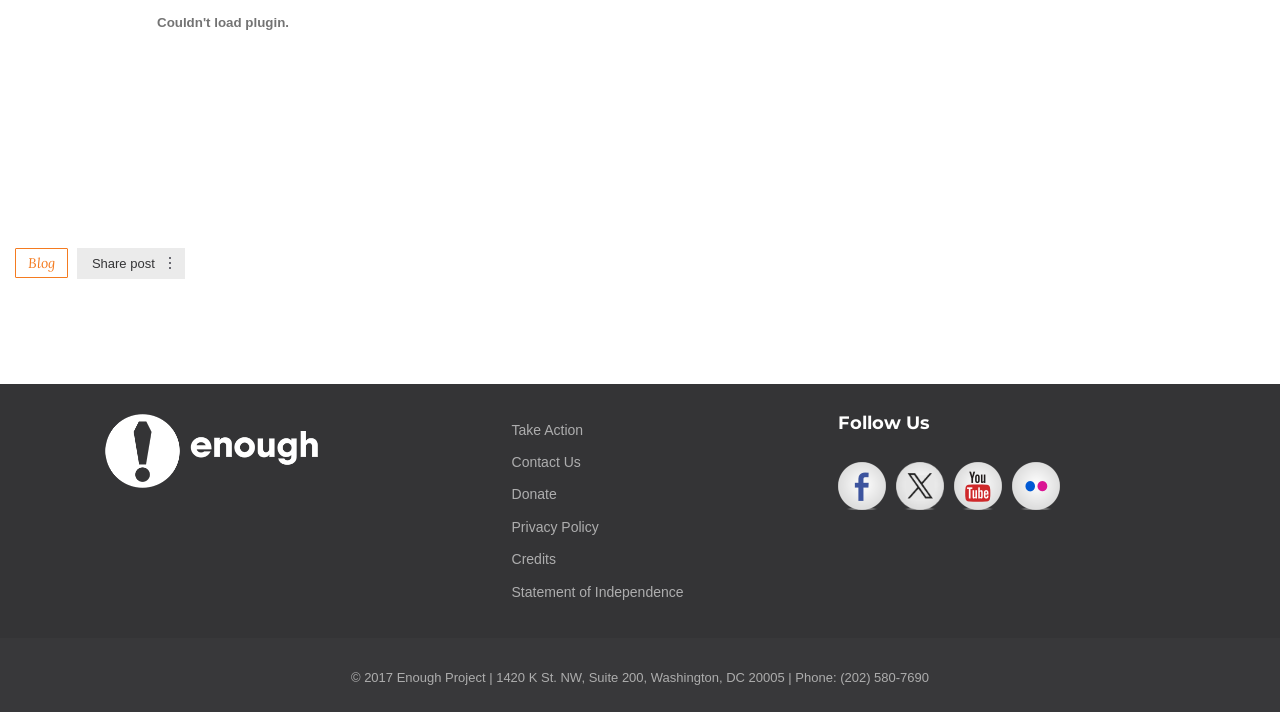Could you specify the bounding box coordinates for the clickable section to complete the following instruction: "Share a post"?

[0.072, 0.359, 0.121, 0.38]